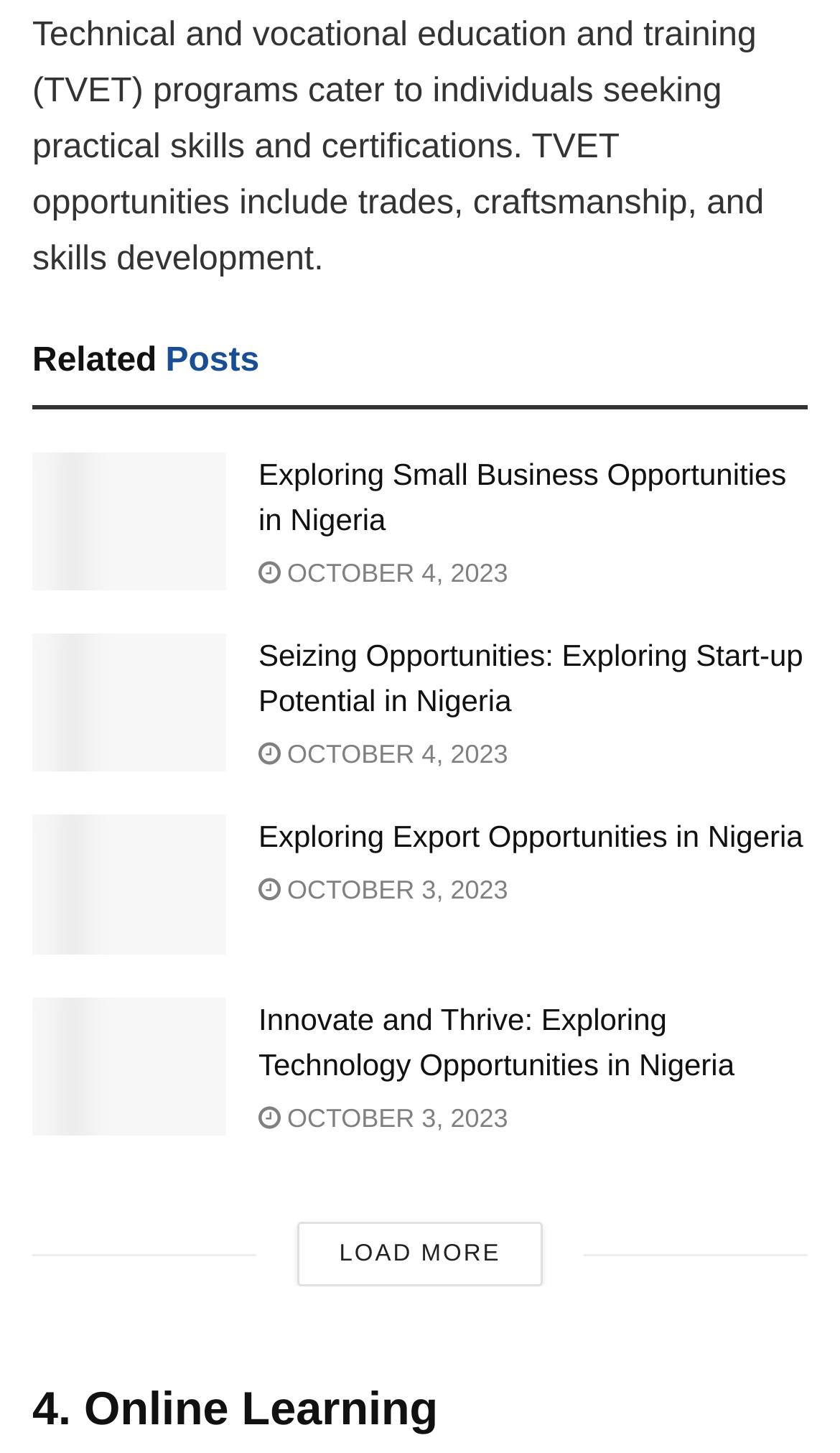Please find the bounding box coordinates of the clickable region needed to complete the following instruction: "Read 'Exploring Small Business Opportunities in Nigeria'". The bounding box coordinates must consist of four float numbers between 0 and 1, i.e., [left, top, right, bottom].

[0.308, 0.311, 0.962, 0.373]